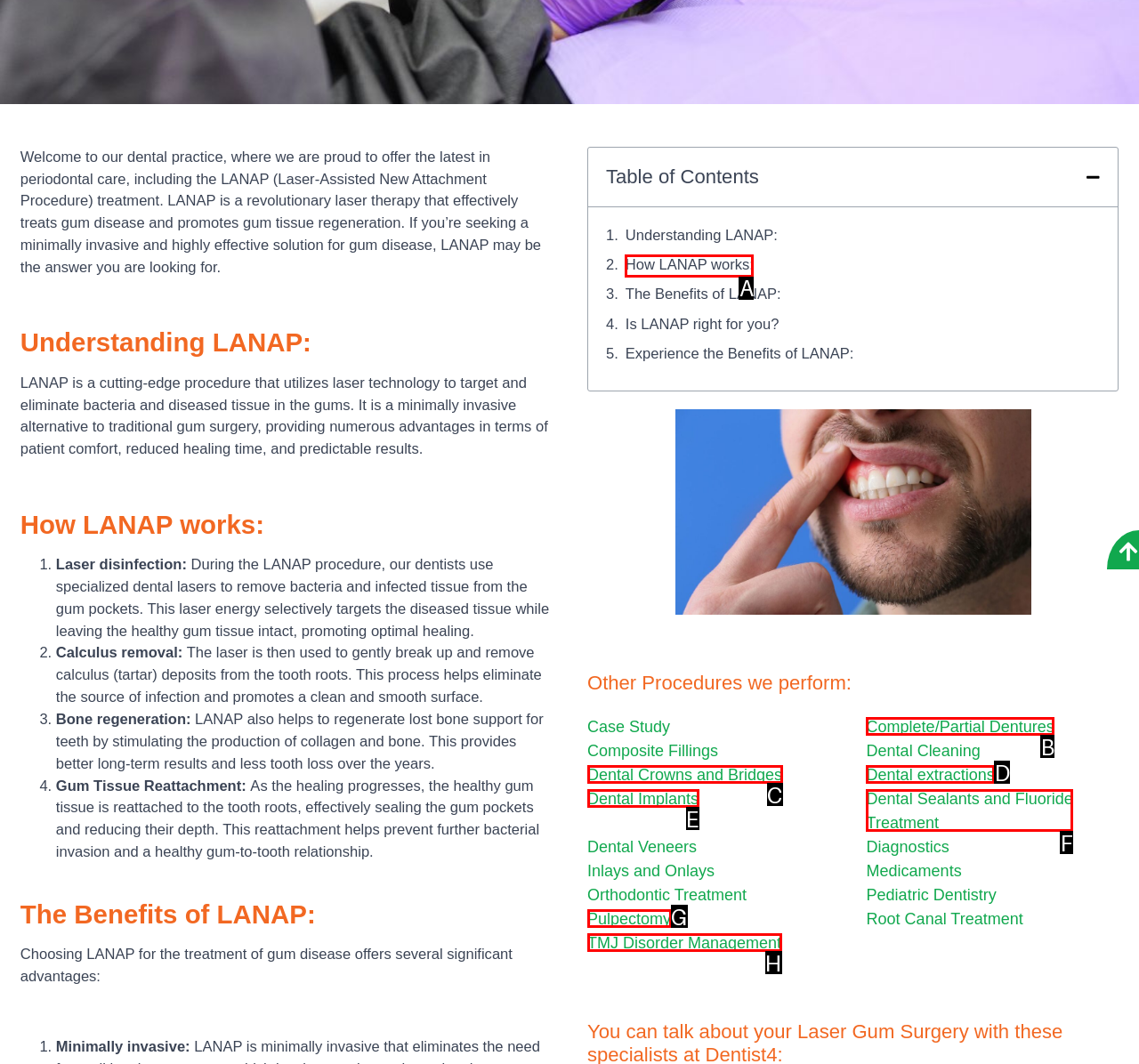Select the letter that corresponds to this element description: Pulpectomy
Answer with the letter of the correct option directly.

G